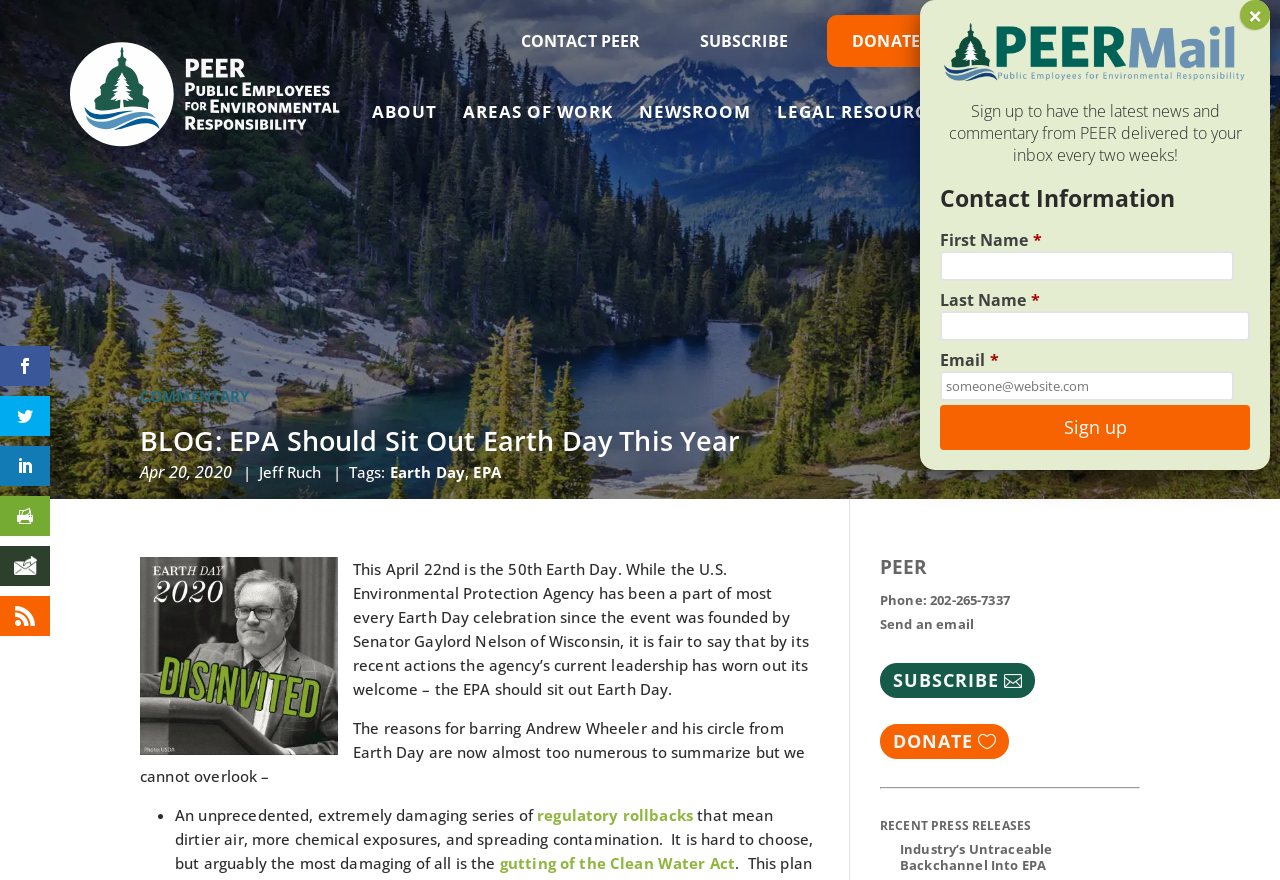Find the bounding box coordinates of the element you need to click on to perform this action: 'Donate to PEER'. The coordinates should be represented by four float values between 0 and 1, in the format [left, top, right, bottom].

[0.65, 0.023, 0.734, 0.07]